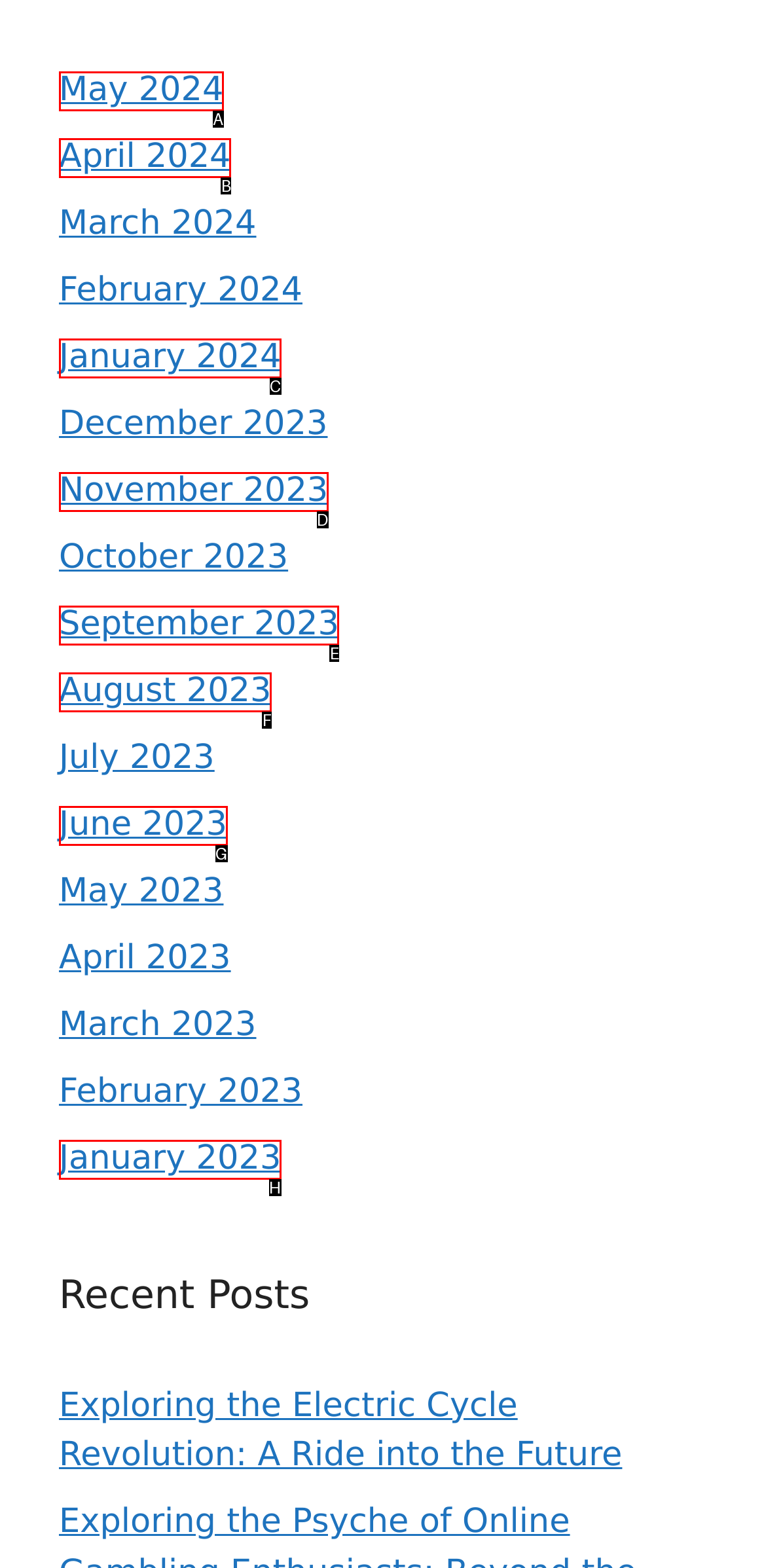Please indicate which HTML element to click in order to fulfill the following task: go to January 2023 Respond with the letter of the chosen option.

H